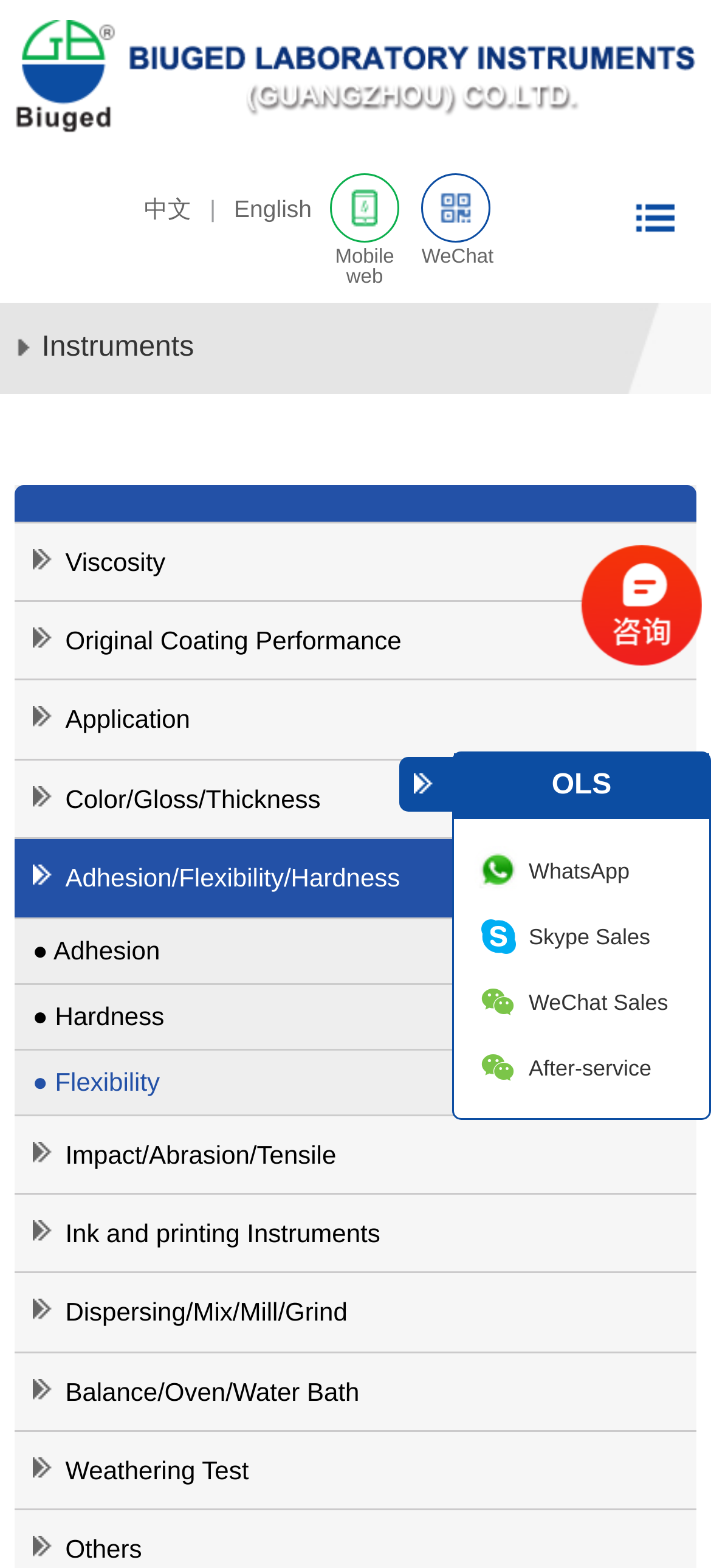Locate the bounding box coordinates of the area you need to click to fulfill this instruction: 'Switch to English'. The coordinates must be in the form of four float numbers ranging from 0 to 1: [left, top, right, bottom].

[0.303, 0.118, 0.464, 0.147]